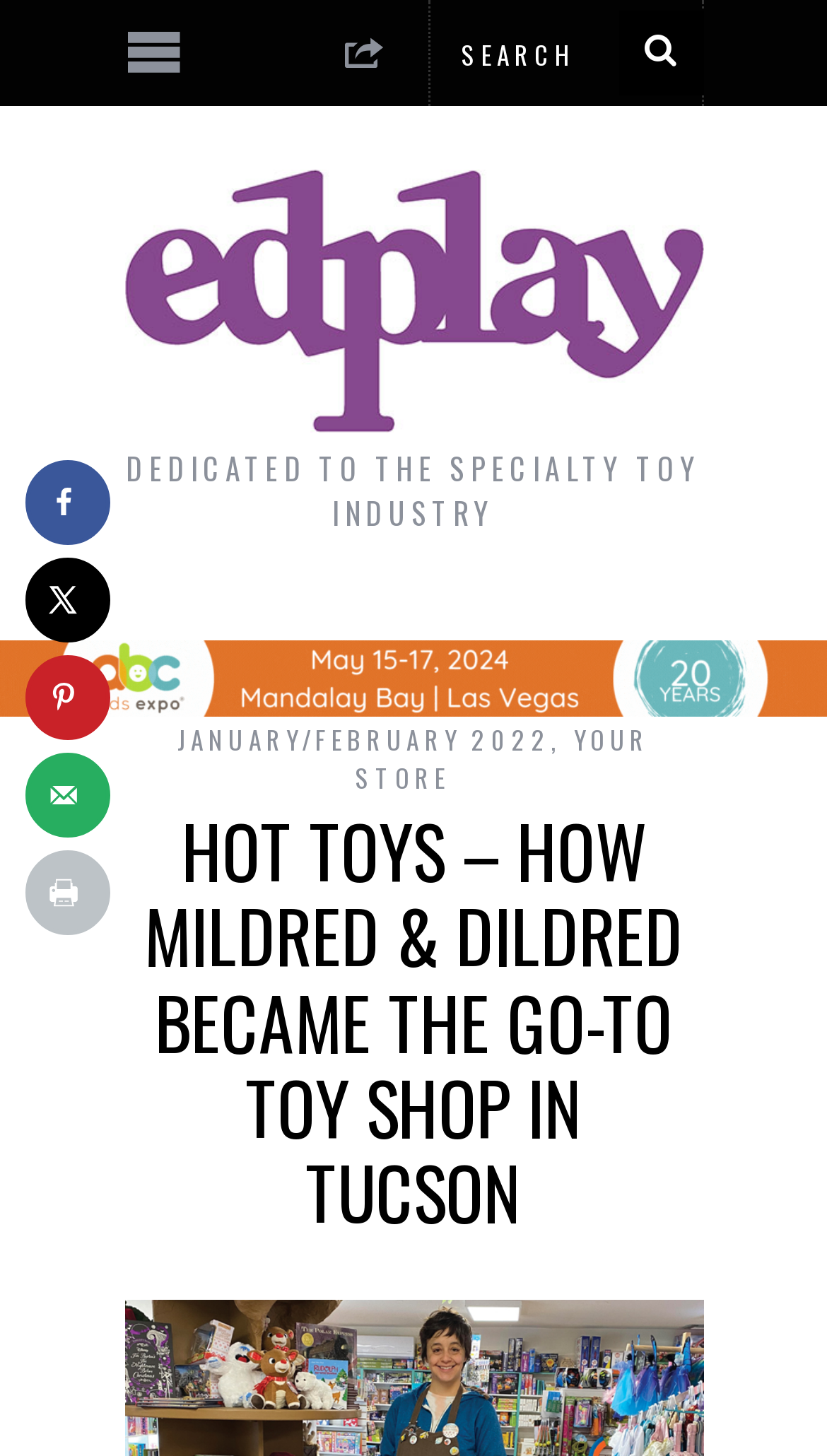How many social sharing options are available?
Please ensure your answer is as detailed and informative as possible.

The social sharing options can be found in the complementary'social sharing sidebar' element, which contains 5 links/buttons: 'Share on Facebook', 'Share on X', 'Save to Pinterest', 'Send over email', and 'Print this webpage'.